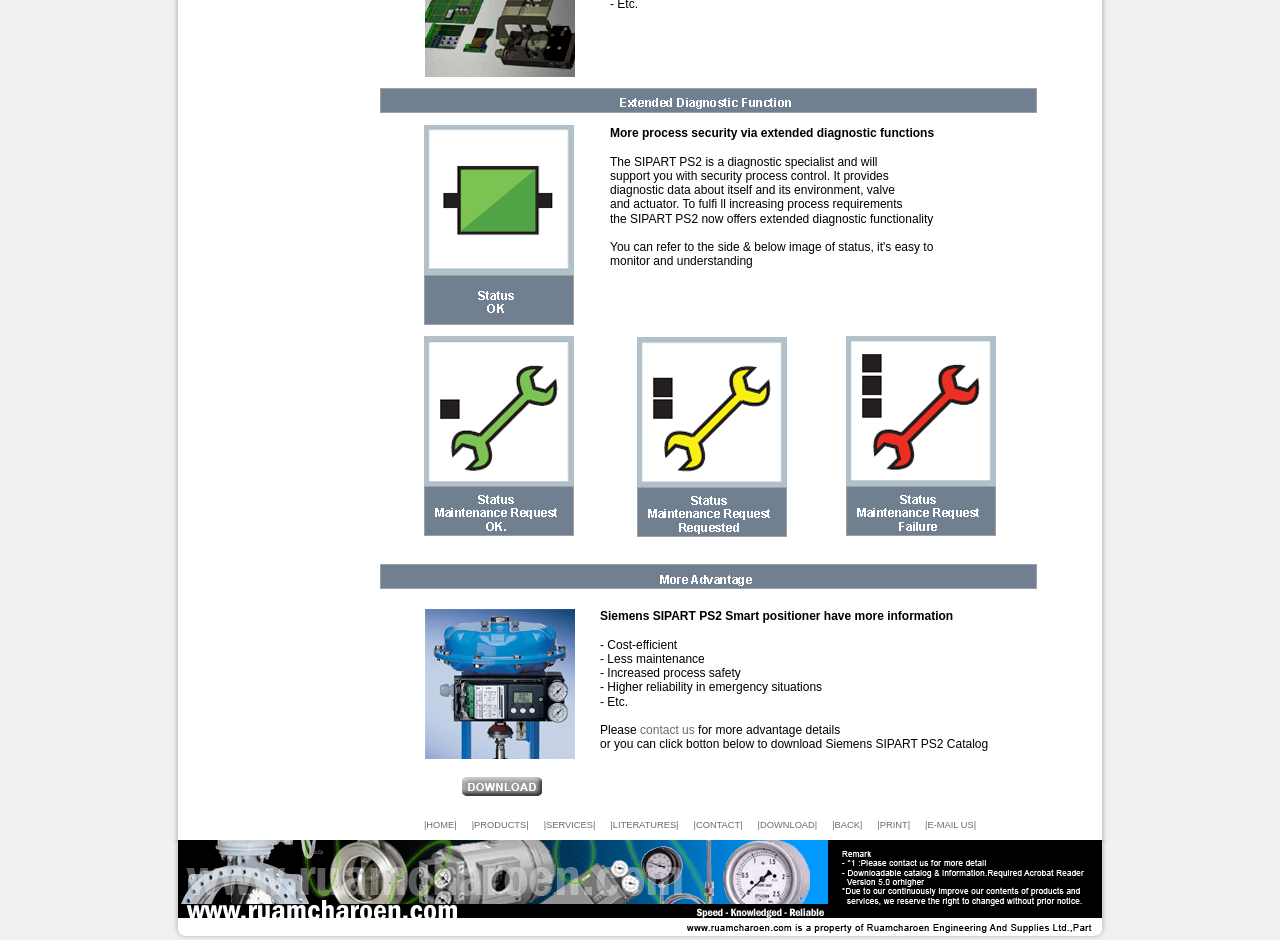Please determine the bounding box coordinates for the element that should be clicked to follow these instructions: "view products".

[0.368, 0.872, 0.413, 0.883]